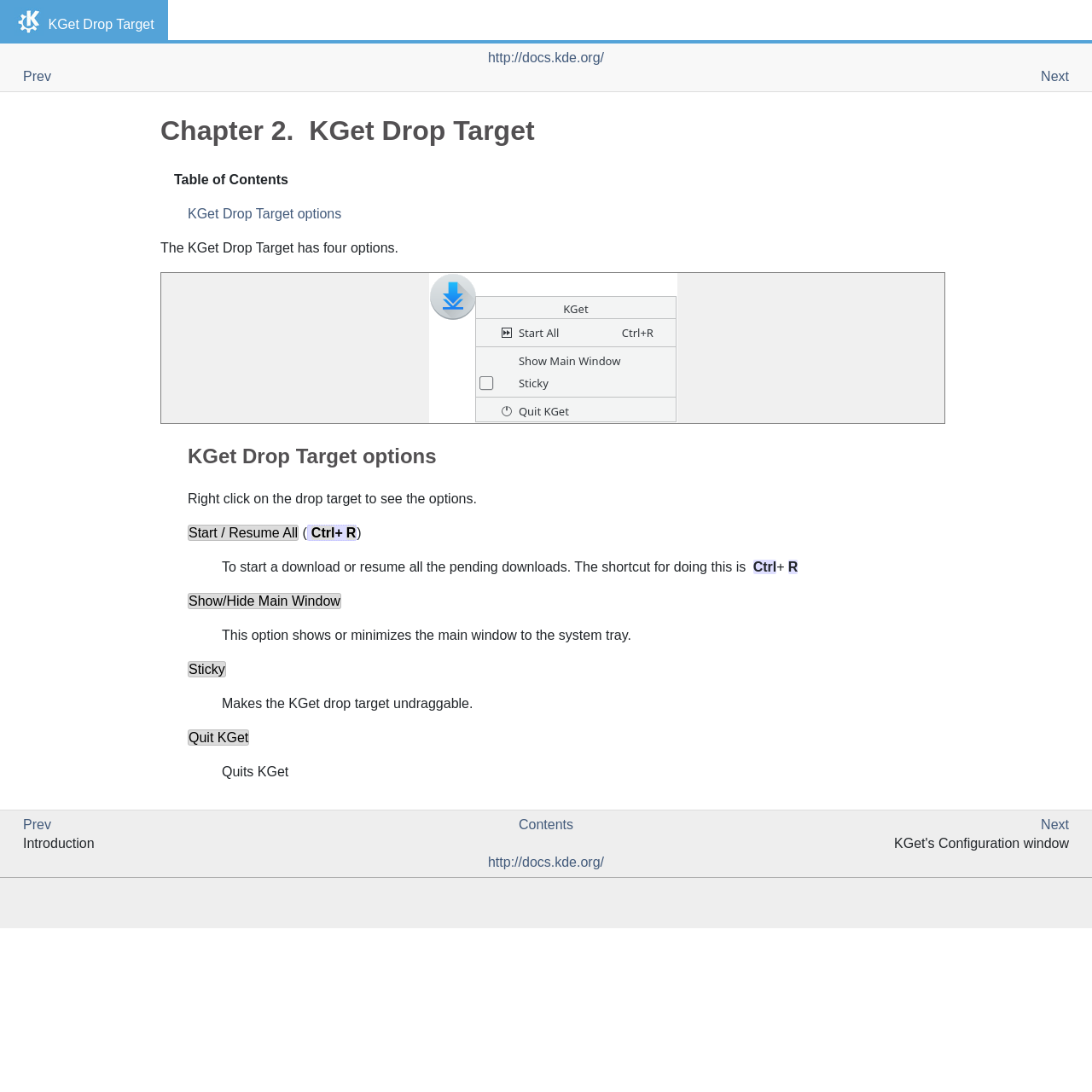What is the function of the 'Sticky' option?
Look at the image and provide a detailed response to the question.

The function of the 'Sticky' option is to make the KGet drop target undraggable, which is indicated by the static text 'Makes the KGet drop target undraggable' in the description list detail.